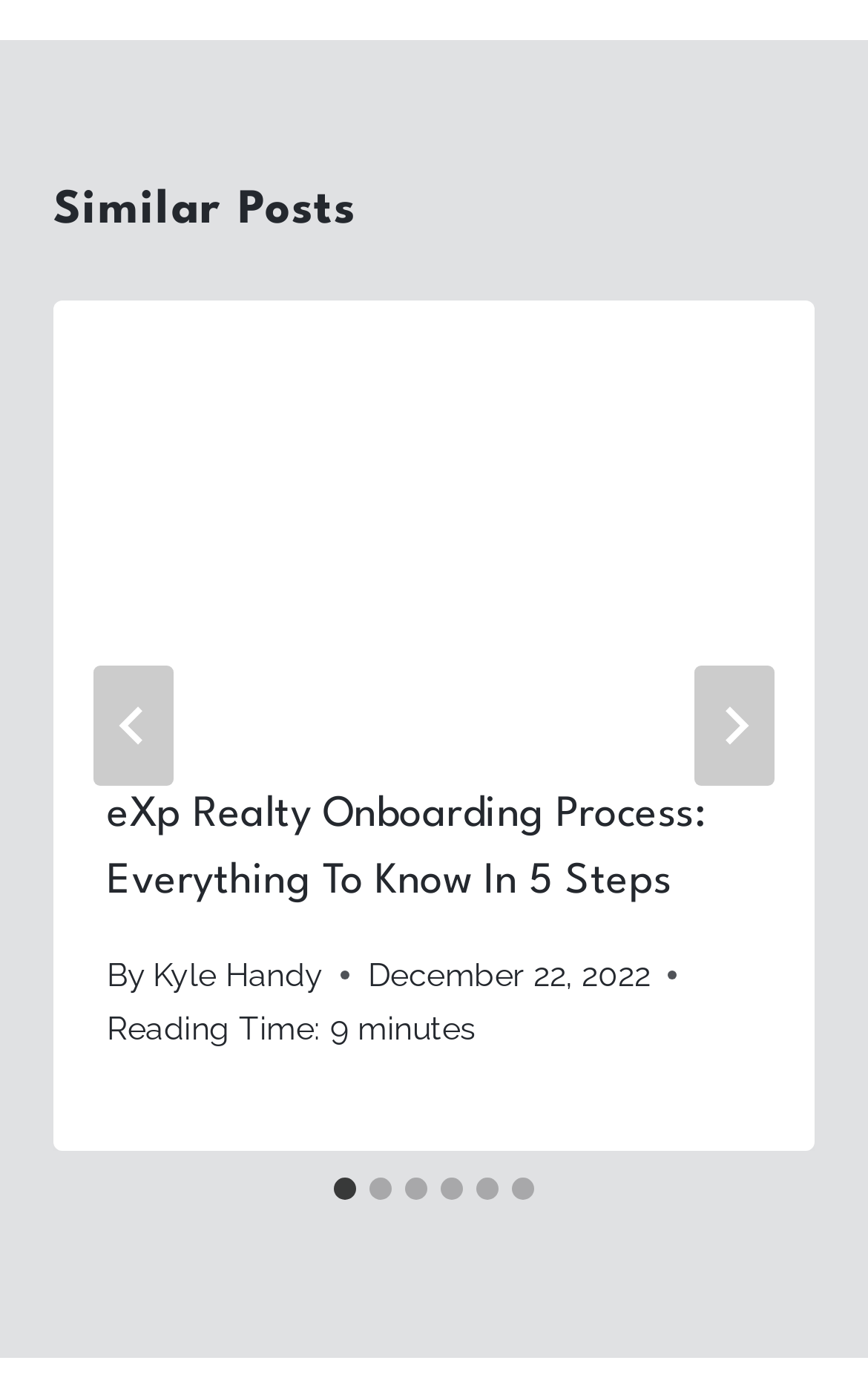Find the bounding box coordinates of the area to click in order to follow the instruction: "Select slide 2".

[0.426, 0.845, 0.451, 0.861]